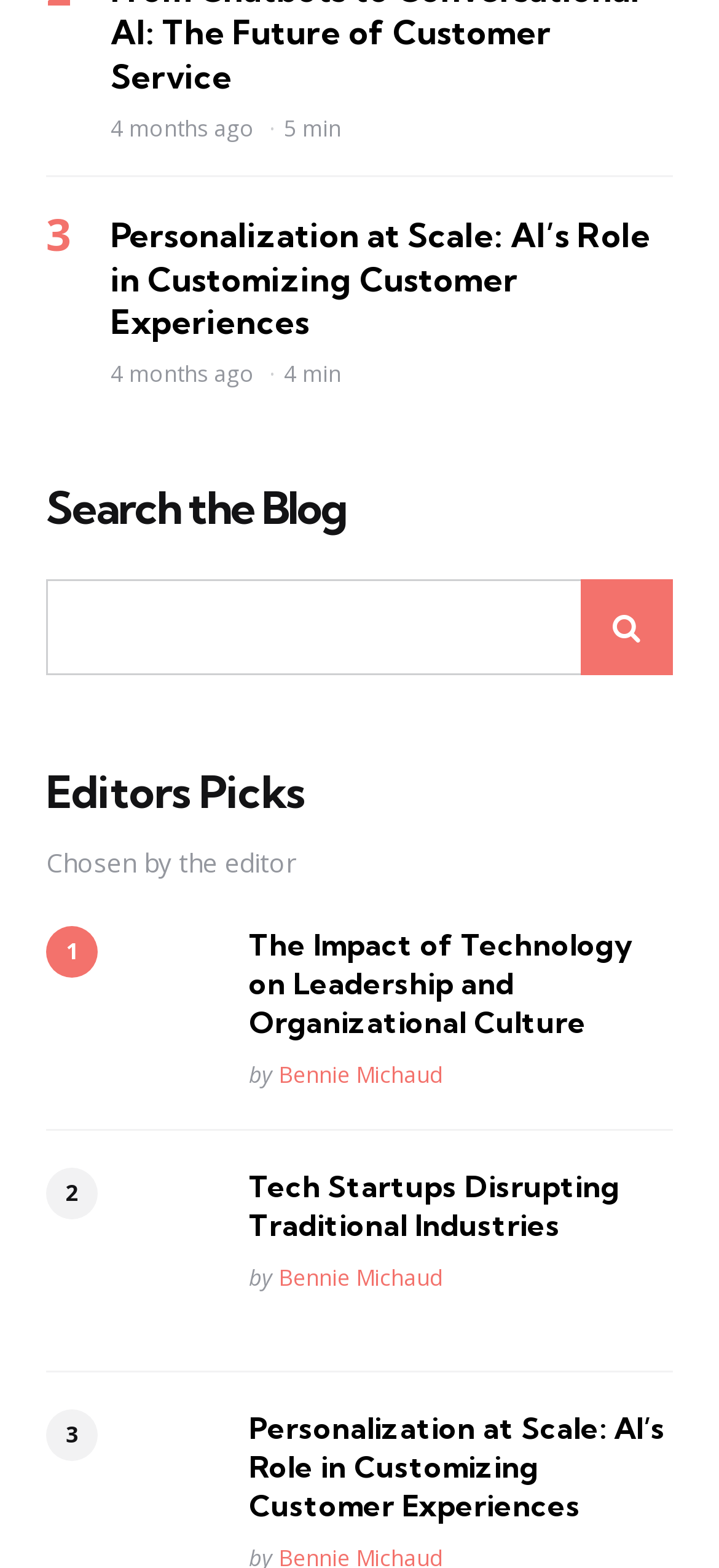From the element description Tech Startups Disrupting Traditional Industries, predict the bounding box coordinates of the UI element. The coordinates must be specified in the format (top-left x, top-left y, bottom-right x, bottom-right y) and should be within the 0 to 1 range.

[0.346, 0.745, 0.936, 0.794]